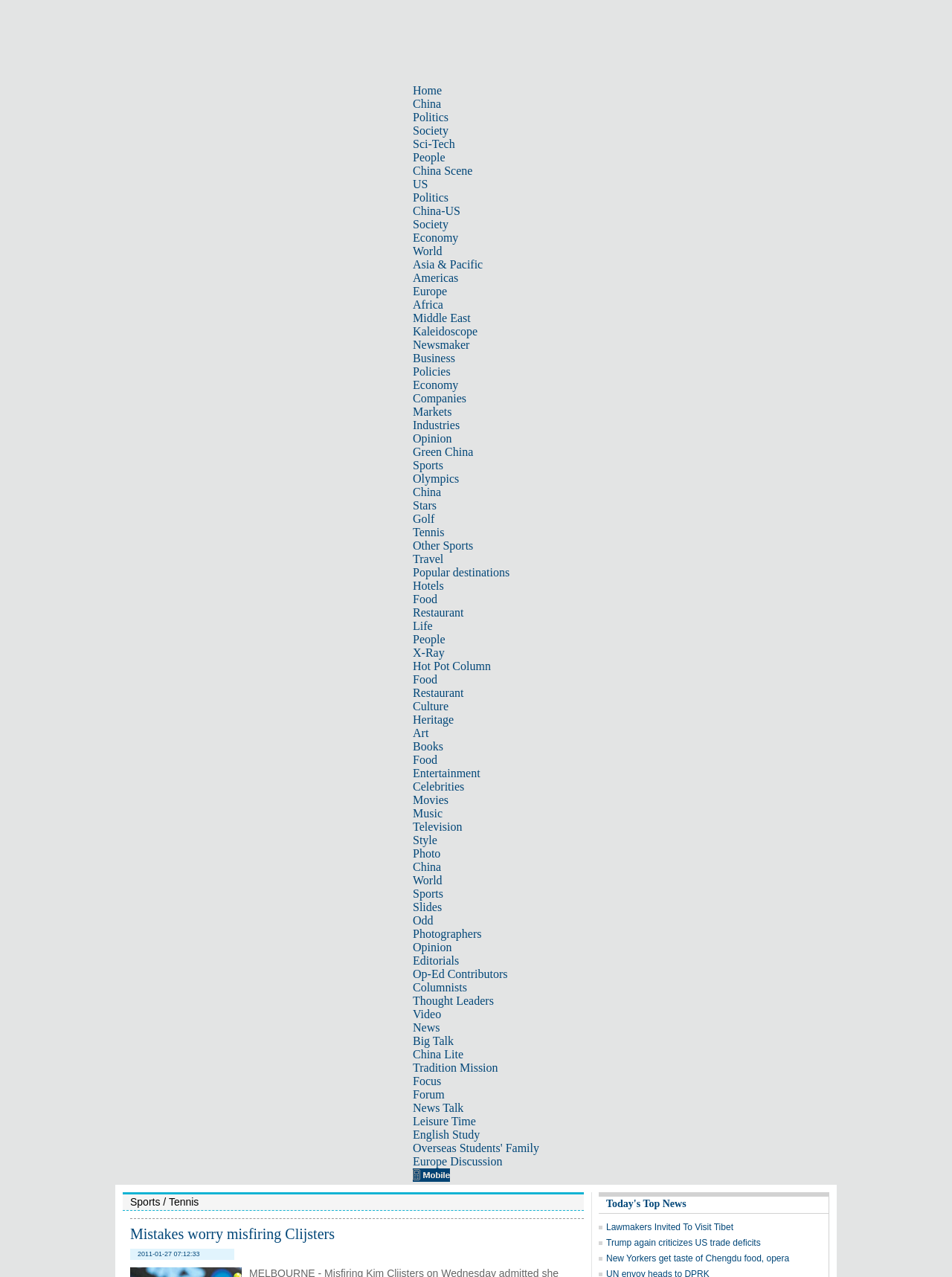What is the second main category of news on this webpage?
Refer to the image and answer the question using a single word or phrase.

China